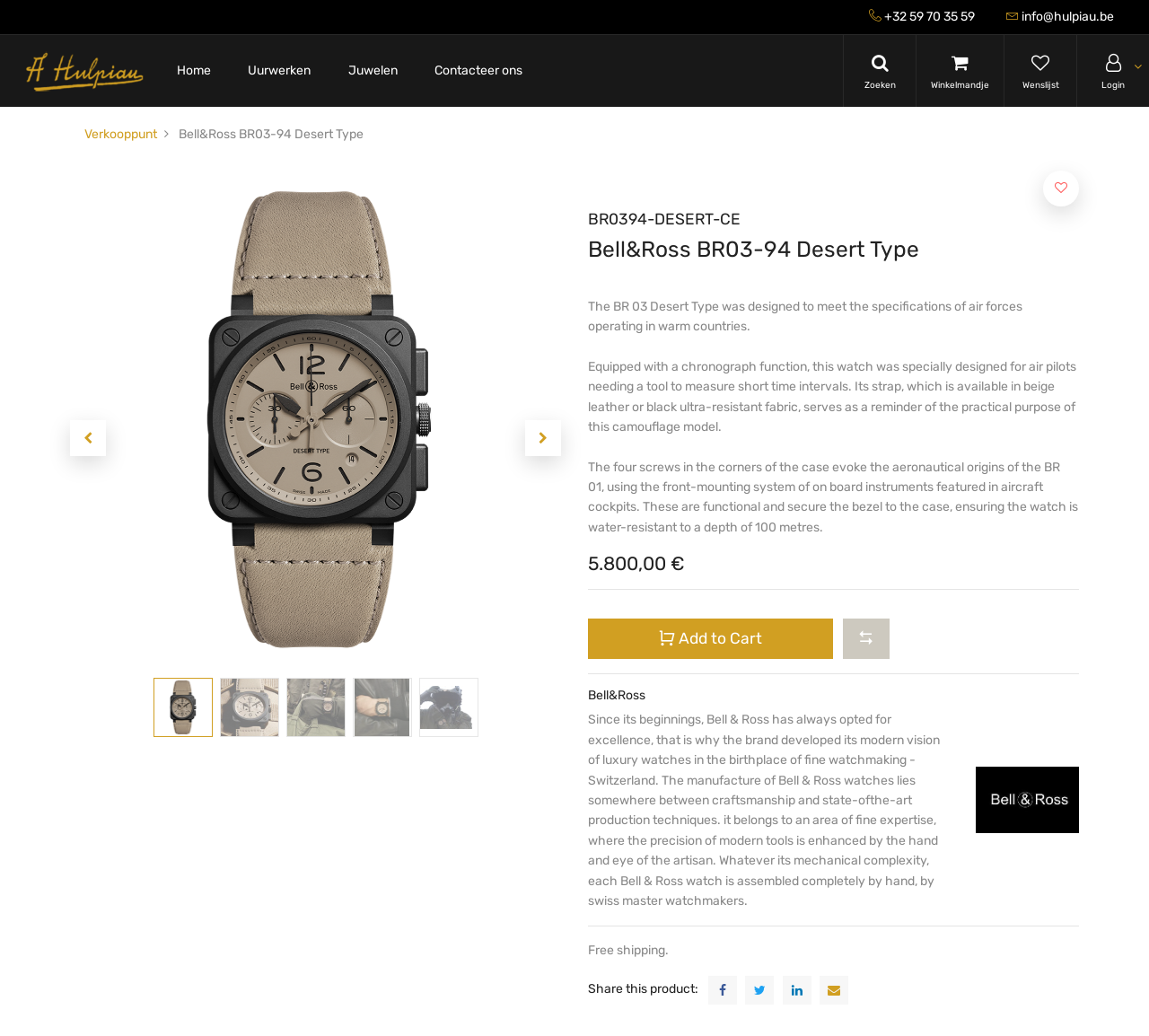Locate the UI element described by Wenslijst and provide its bounding box coordinates. Use the format (top-left x, top-left y, bottom-right x, bottom-right y) with all values as floating point numbers between 0 and 1.

[0.874, 0.034, 0.937, 0.103]